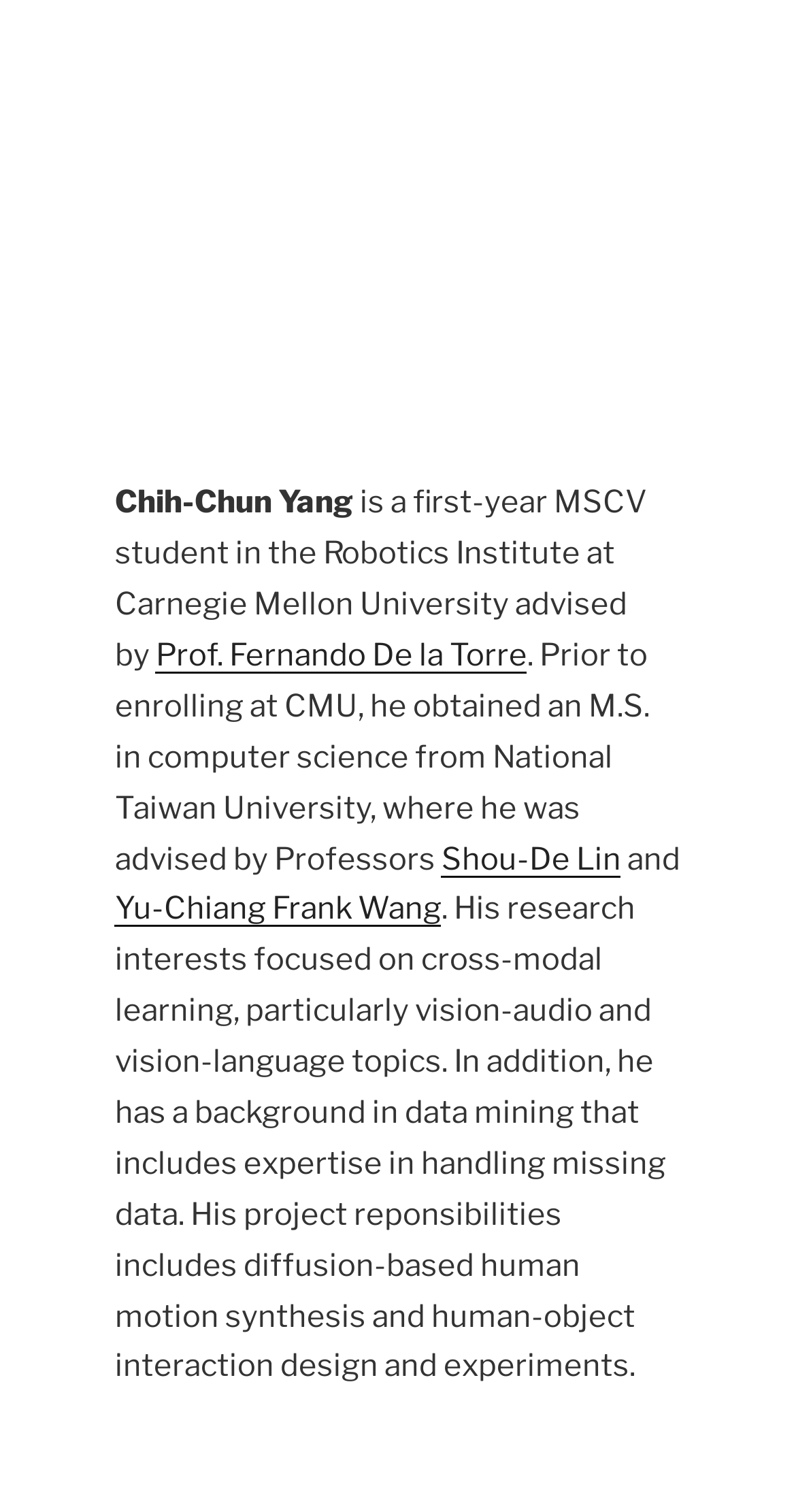Show the bounding box coordinates for the HTML element described as: "Shou-De Lin".

[0.555, 0.556, 0.78, 0.58]